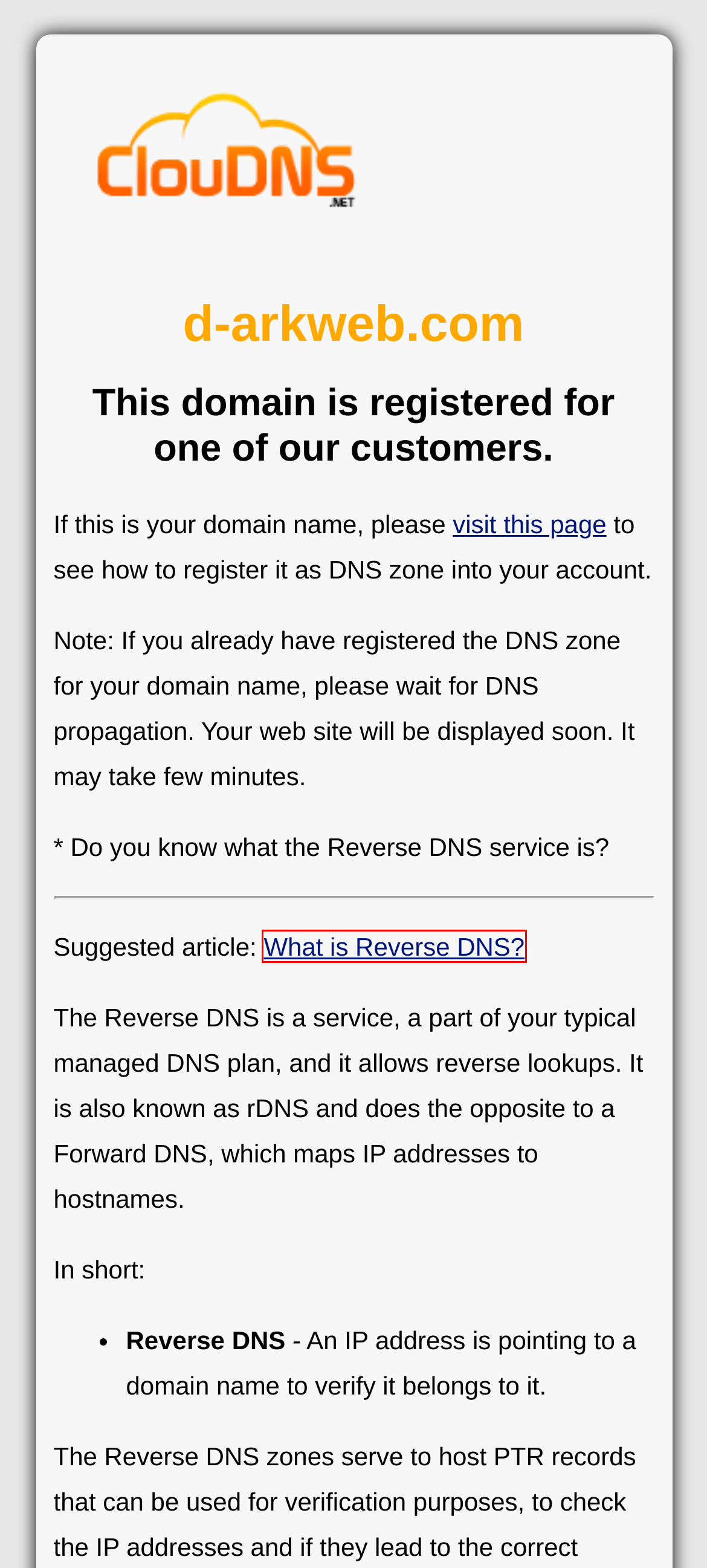Examine the screenshot of the webpage, which includes a red bounding box around an element. Choose the best matching webpage description for the page that will be displayed after clicking the element inside the red bounding box. Here are the candidates:
A. Free Dynamic DNS service | ClouDNS
B. DNS services | ClouDNS
C. GeoDNS and Geolocation Load Balancing Service. Test for Free | ClouDNS
D. Premium DNS hosting plans. Test for Free | ClouDNS
E. Free DNS hosting, Cloud DNS hosting and Domain names | ClouDNS
F. Reverse DNS Service. Test for Free | ClouDNS
G. Anycast DNS. Test for Free | ClouDNS
H. ClouDNS: Master DNS Zone

F